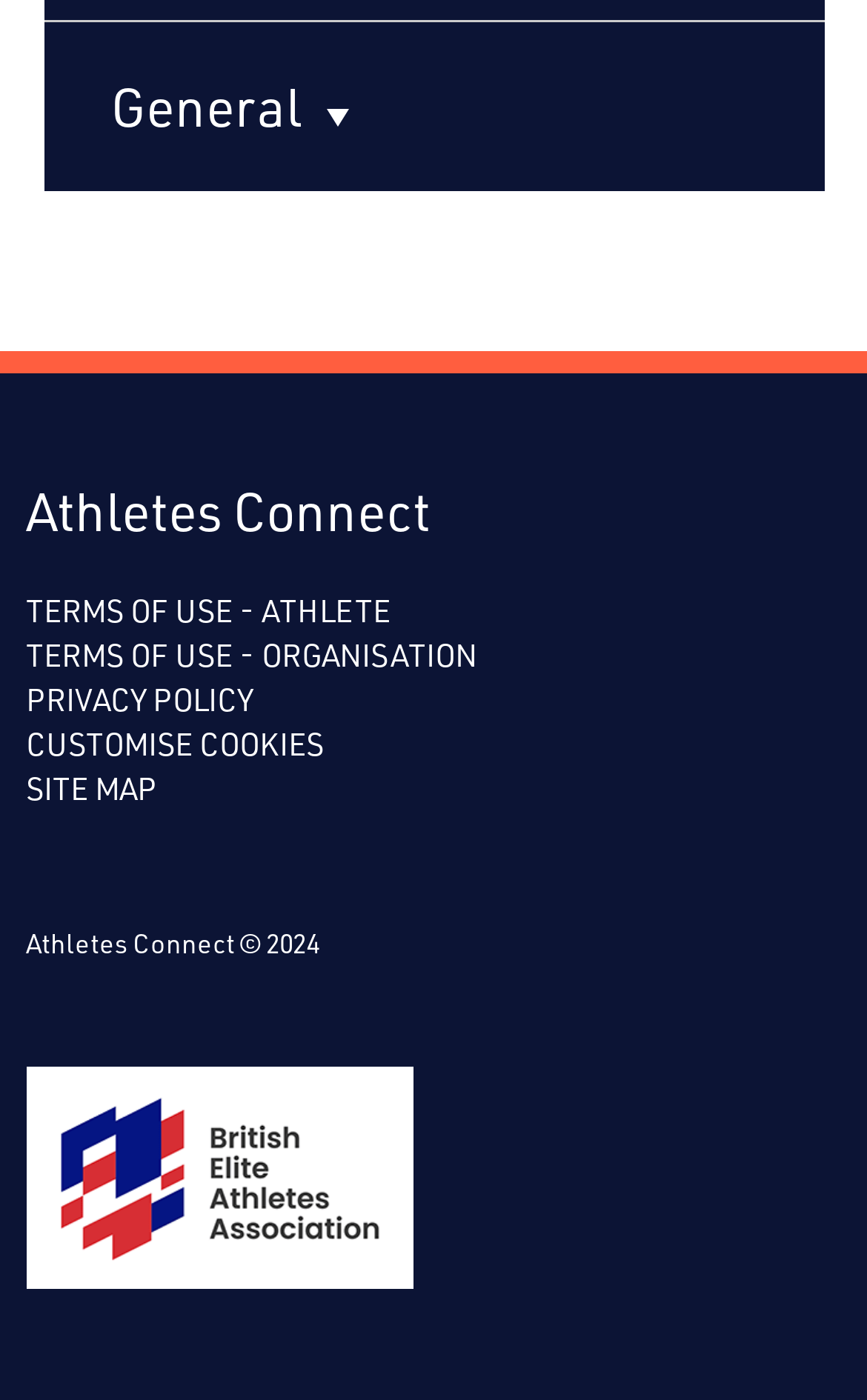Refer to the screenshot and answer the following question in detail:
How many headings are there in the webpage?

There are two headings in the webpage, namely 'General' and 'Athletes Connect', which are located at the top of the webpage.